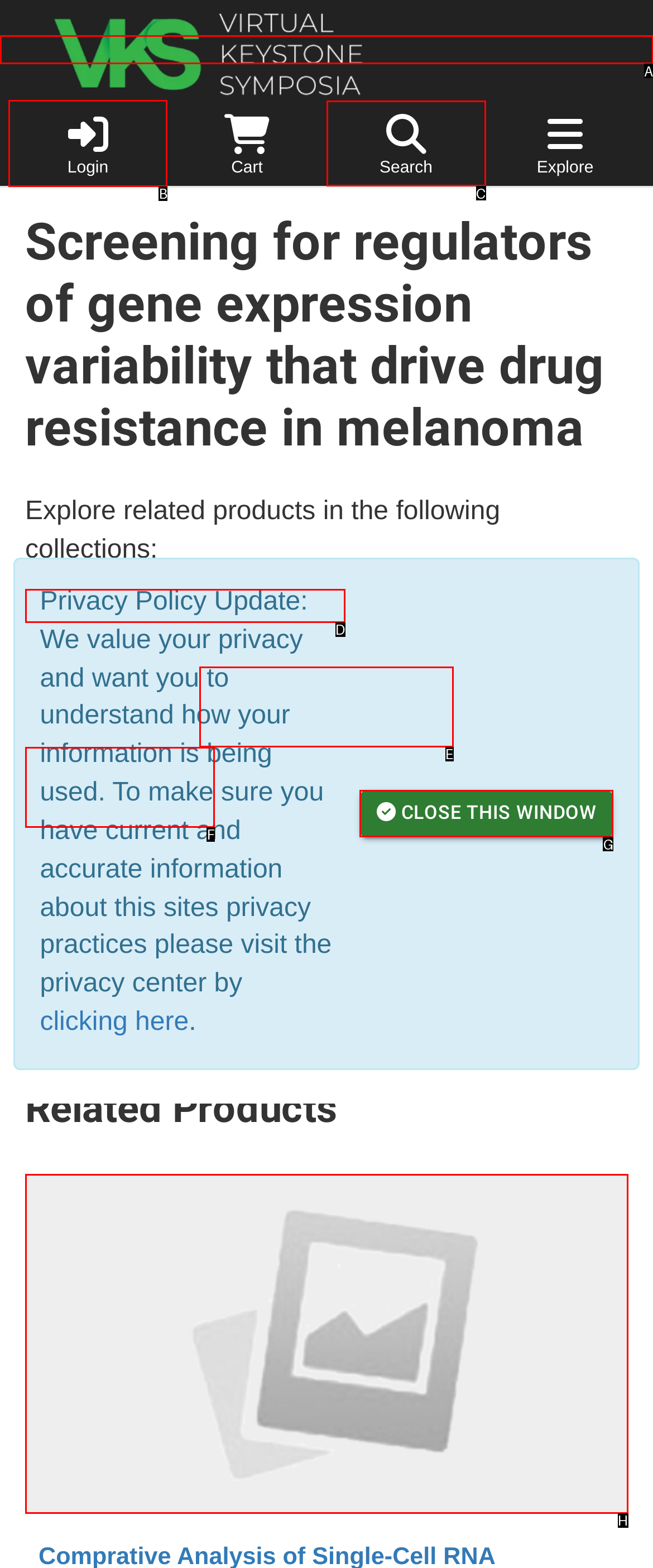Choose the letter of the element that should be clicked to complete the task: Login to the website
Answer with the letter from the possible choices.

B